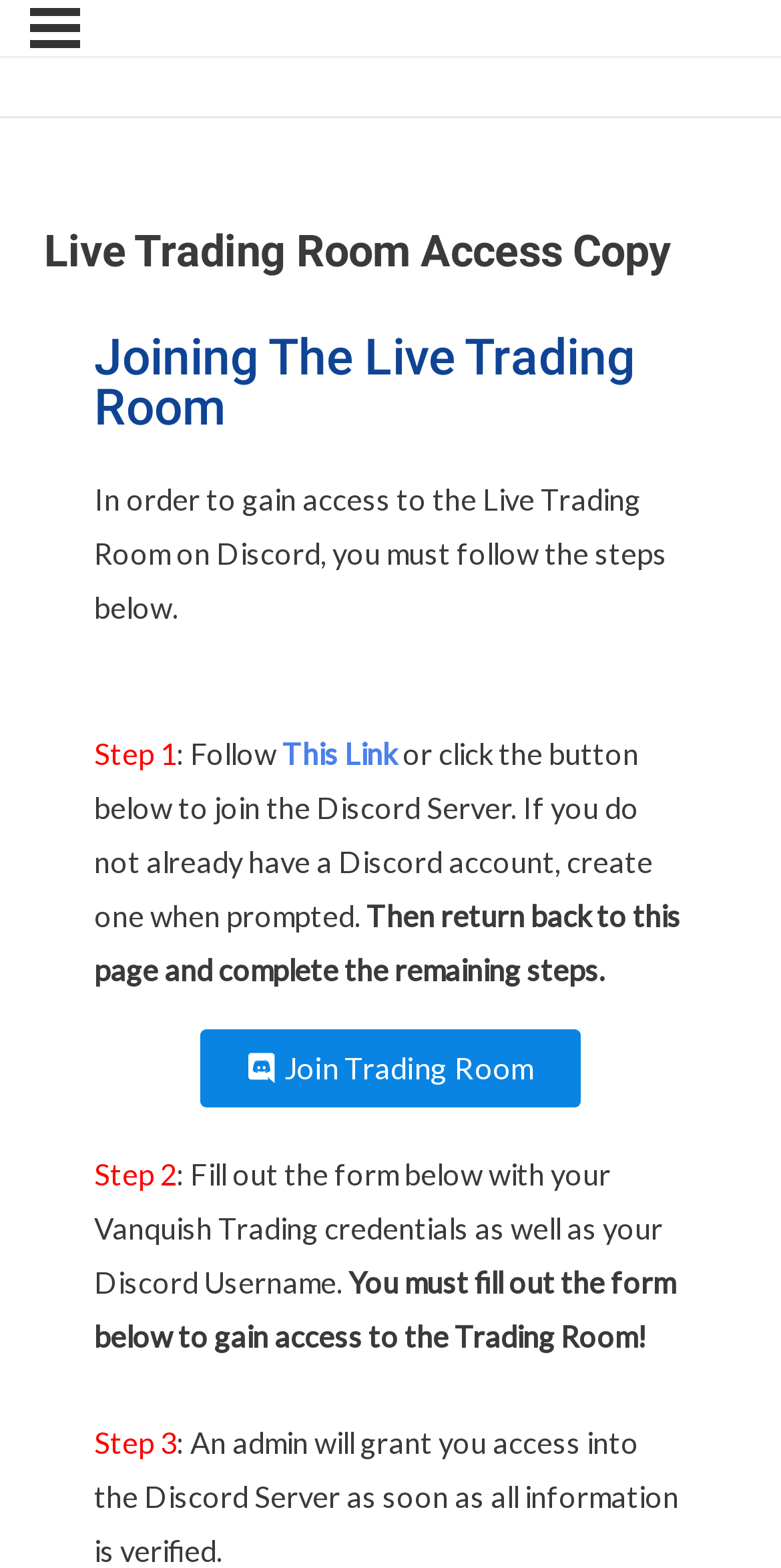Find the bounding box of the web element that fits this description: "Join Trading Room".

[0.256, 0.657, 0.744, 0.706]